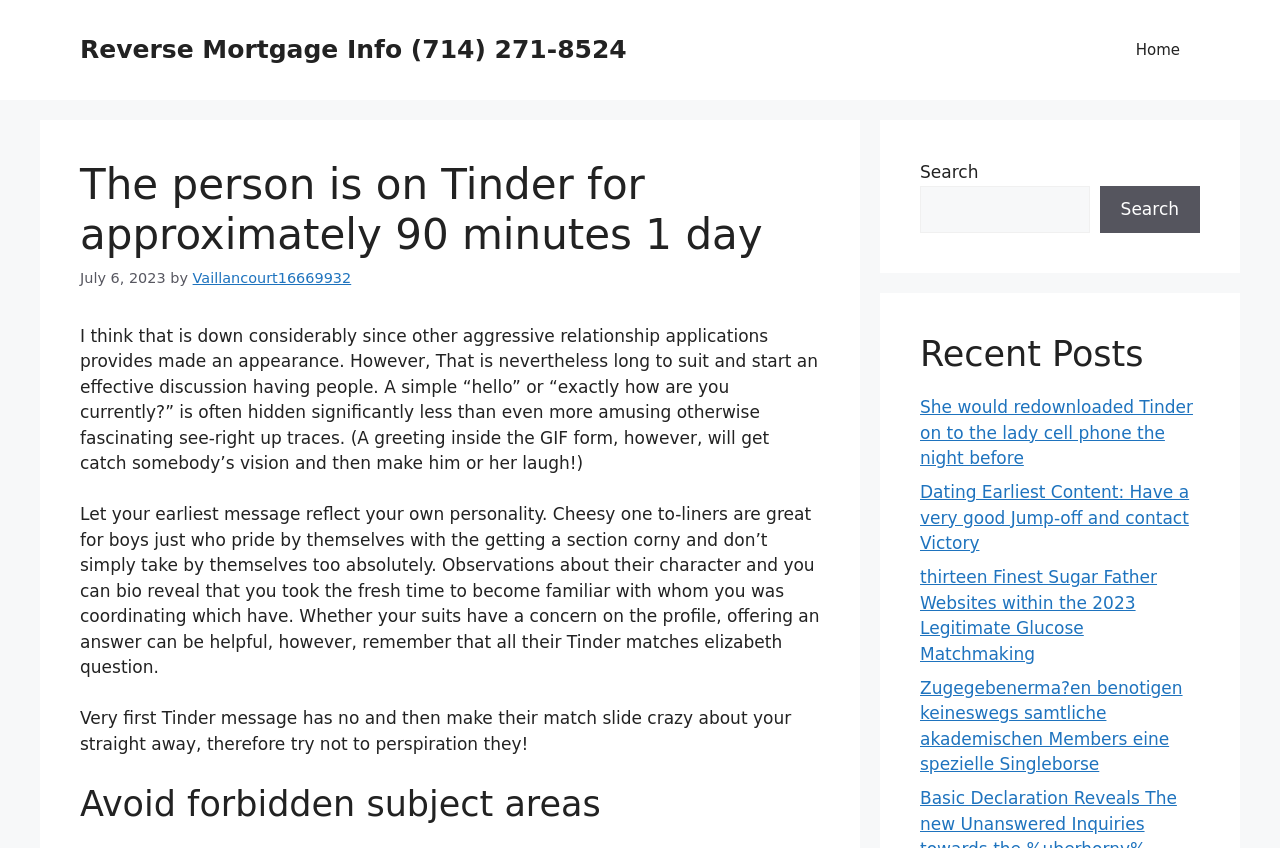Convey a detailed summary of the webpage, mentioning all key elements.

The webpage appears to be a blog post or article discussing online dating, specifically Tinder. At the top of the page, there is a banner with a link to "Reverse Mortgage Info" and a navigation menu with a "Home" link. Below the banner, there is a heading that reads "The person is on Tinder for approximately 90 minutes 1 day" followed by a timestamp "July 6, 2023" and the author's name "Vaillancourt16669932".

The main content of the page is divided into several sections. The first section discusses the importance of crafting a good first message on Tinder, suggesting that a simple "hello" or "how are you?" can be effective, and that cheesy one-liners can work for those who don't take themselves too seriously. The section also advises against using generic pickup lines and instead recommends showing interest in the match's profile and bio.

The next section is headed "Avoid forbidden subject areas" but does not contain any text. Below this section, there is a complementary section that contains a search bar with a "Search" button, a heading "Recent Posts", and a list of four links to other articles or blog posts, including "She would redownloaded Tinder on to her cell phone the night before", "Dating Earliest Content: Have a very good Jump-off and contact Victory", "13 Finest Sugar Father Websites within the 2023 Legitimate Glucose Matchmaking", and "Zugegebenerma?en benotigen keineswegs samtliche akademischen Members eine spezielle Singleborse".

Overall, the webpage appears to be a blog post or article discussing online dating strategies and tips, with a focus on Tinder.